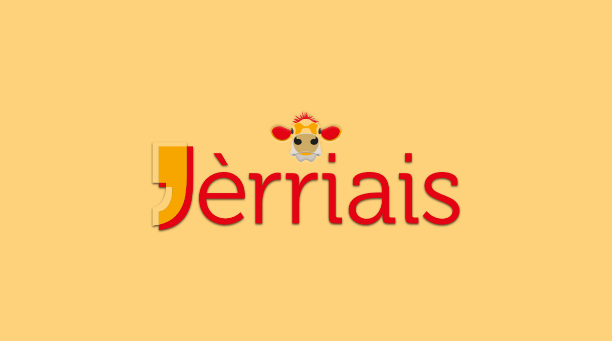What is the cow icon wearing?
Please ensure your answer is as detailed and informative as possible.

The cow icon is adorned with a crown and sunglasses, adding a playful and whimsical touch to the logo.